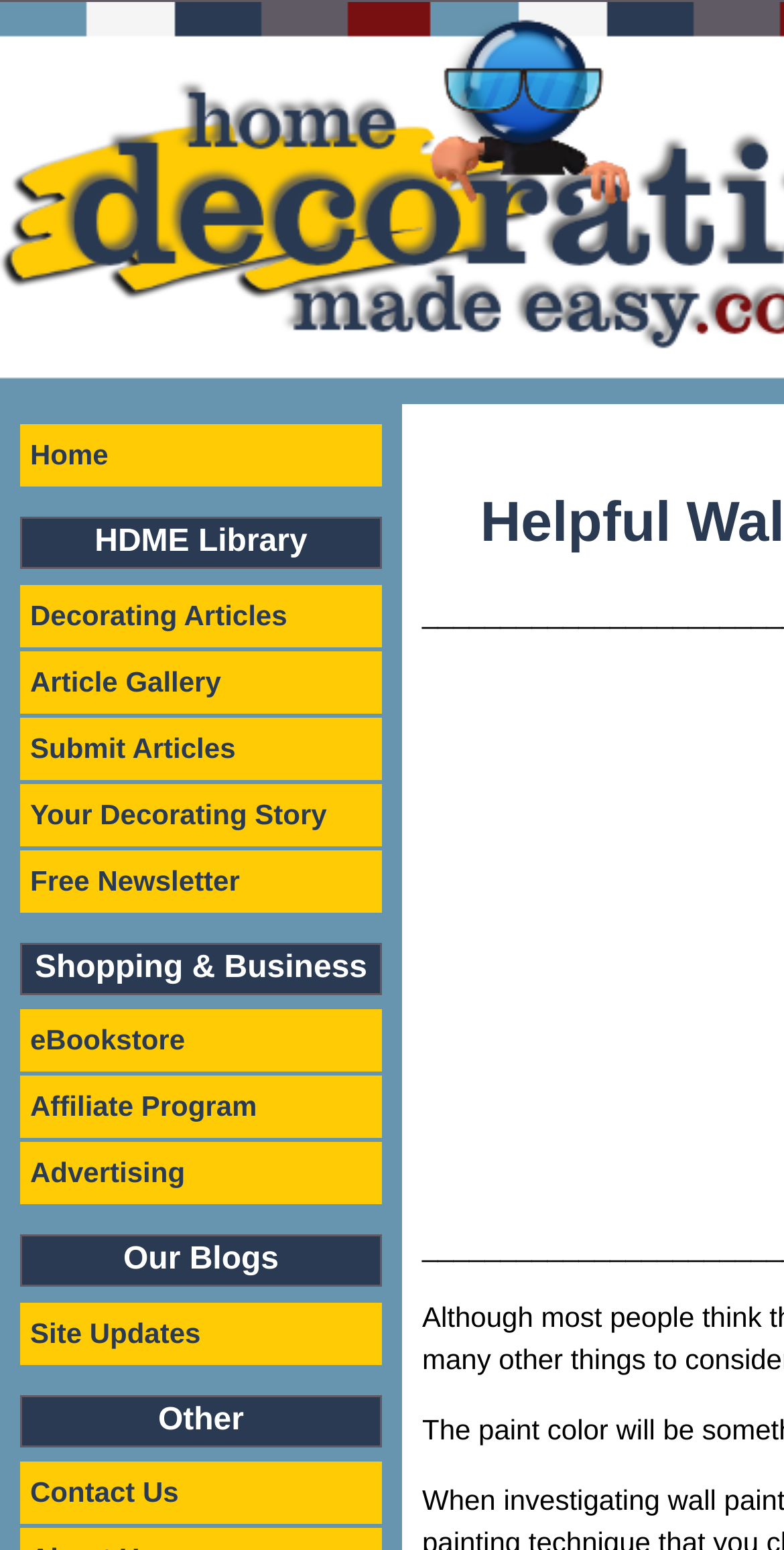Give a one-word or short phrase answer to this question: 
What is the last link under 'Shopping & Business'?

Advertising